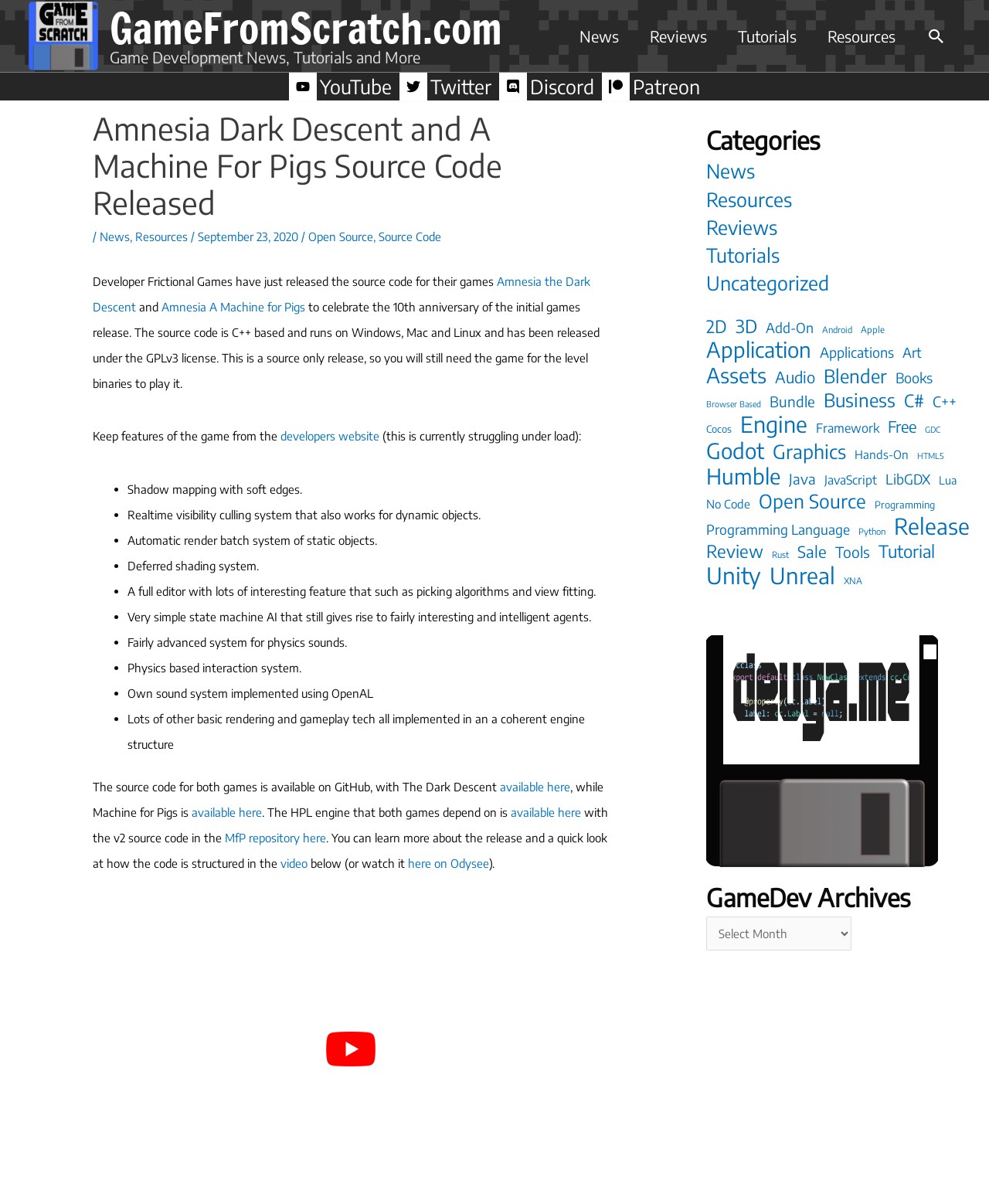Locate the bounding box coordinates of the area that needs to be clicked to fulfill the following instruction: "Watch the video about the source code release". The coordinates should be in the format of four float numbers between 0 and 1, namely [left, top, right, bottom].

[0.094, 0.751, 0.616, 0.992]